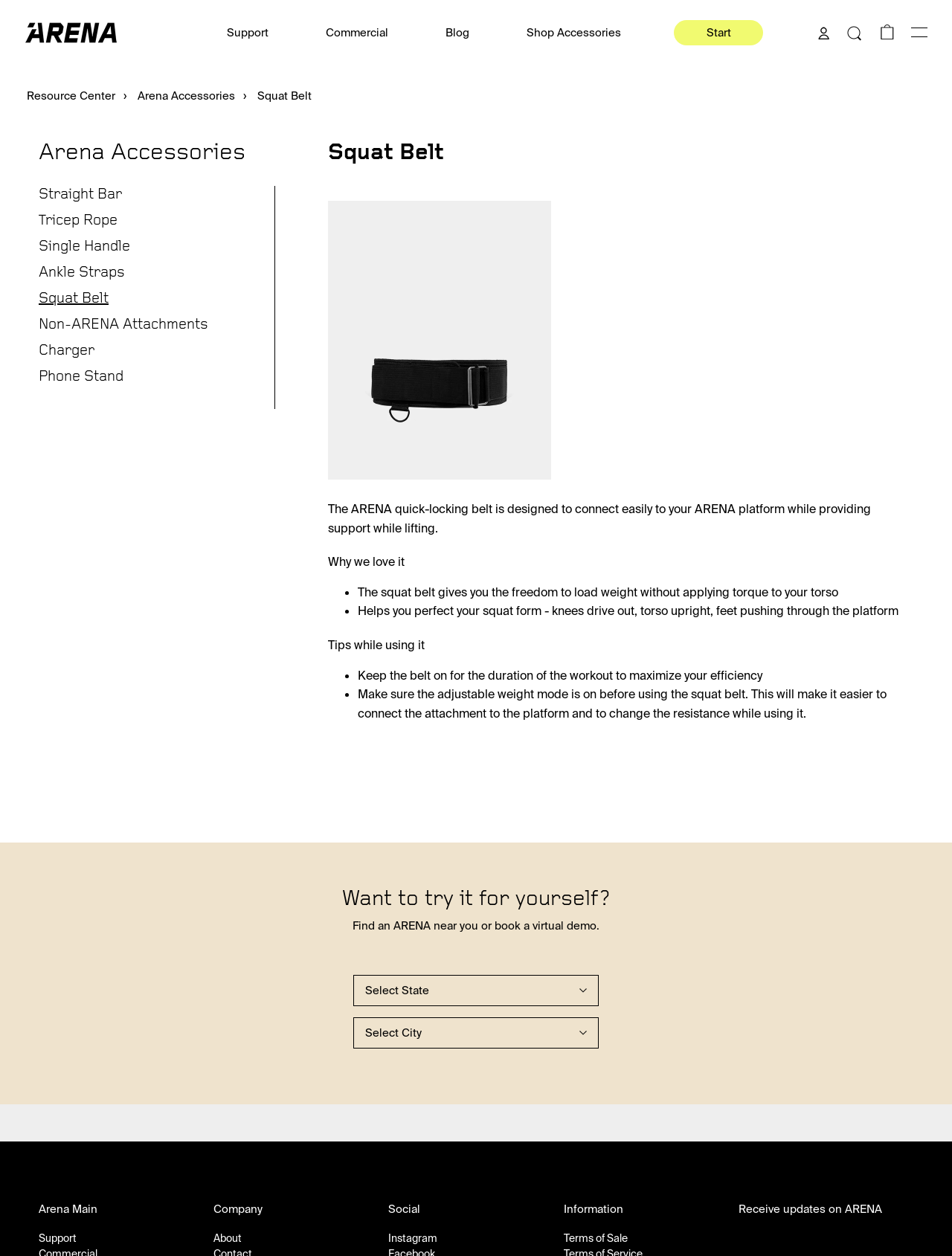Please locate the bounding box coordinates of the element that should be clicked to achieve the given instruction: "Search for something".

[0.889, 0.017, 0.92, 0.035]